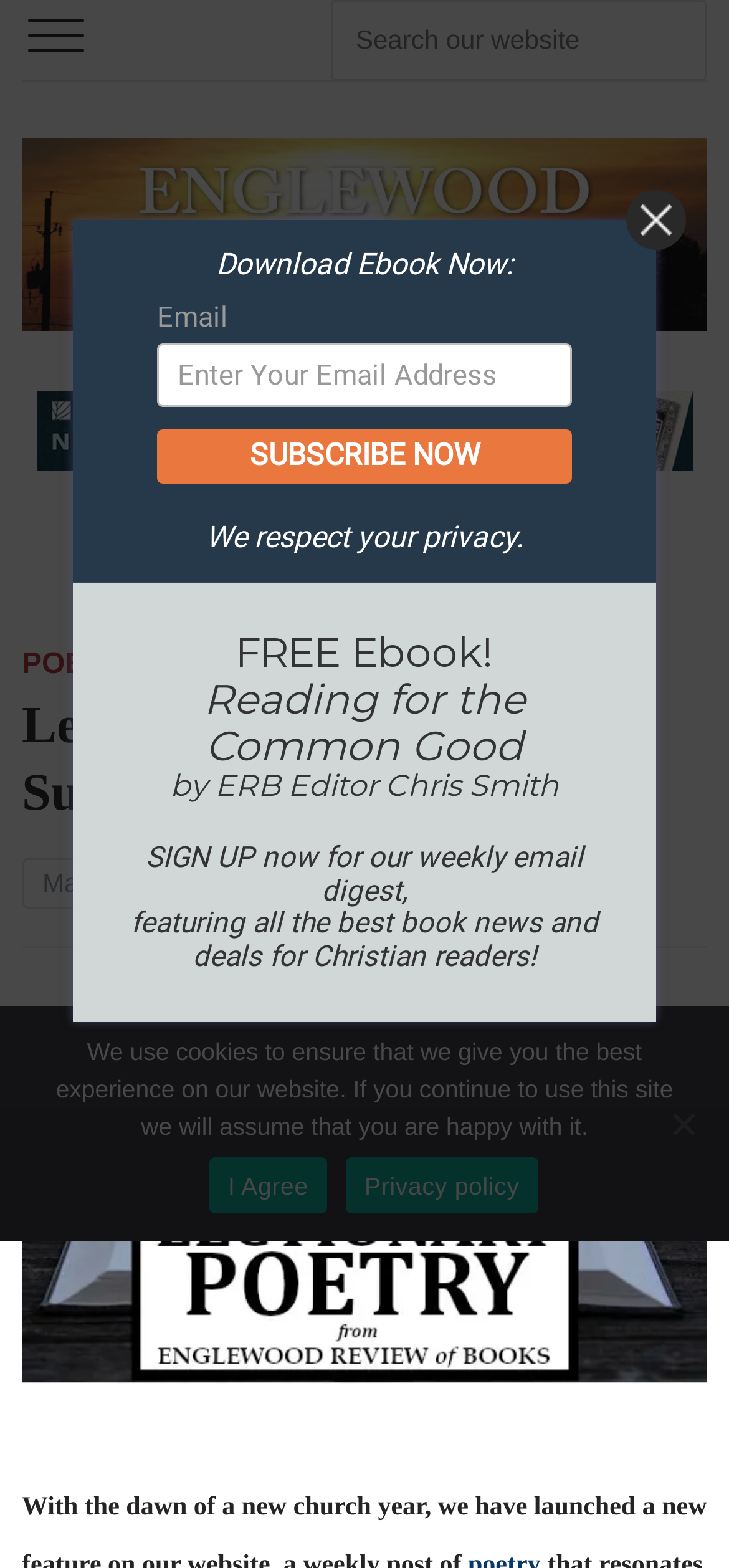What is the link text of the first link on the page?
Based on the image, please offer an in-depth response to the question.

I found the first link on the page by looking at the link element with the text 'Christian Theology Book News and Reviews', which is a child of the Root Element.